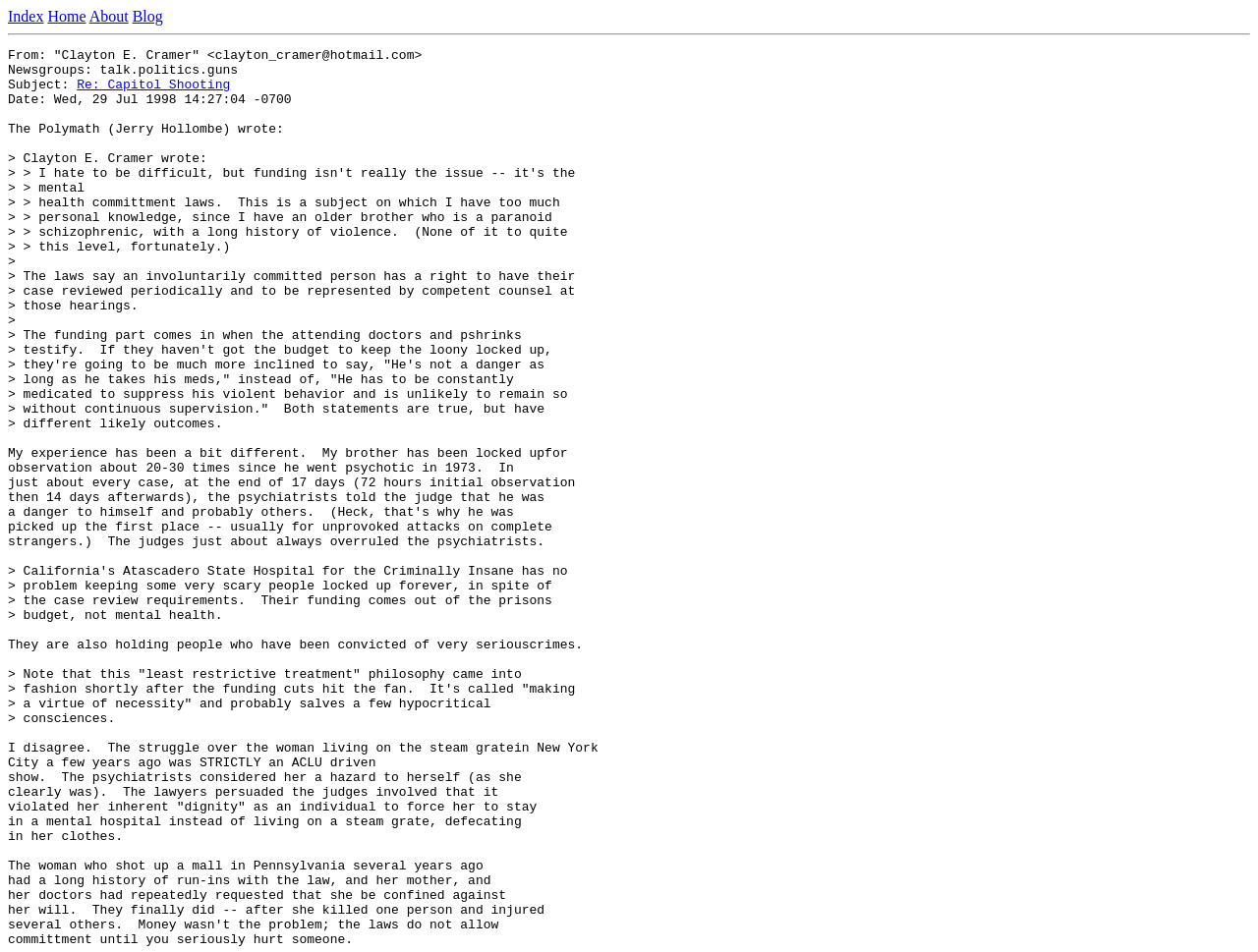Provide your answer in one word or a succinct phrase for the question: 
What is the author's email address?

clayton_cramer@hotmail.com